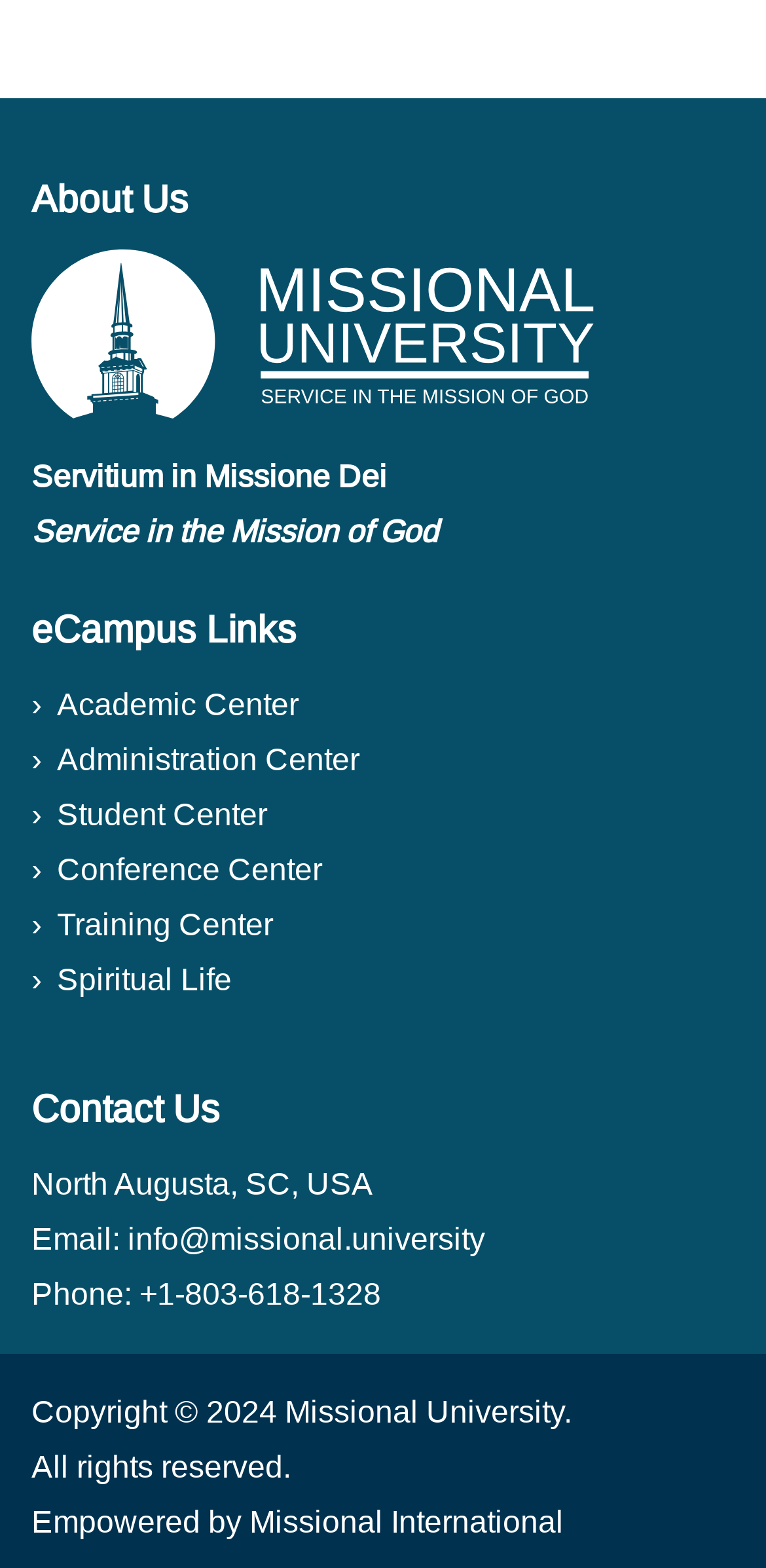Please identify the bounding box coordinates of the region to click in order to complete the task: "call the university". The coordinates must be four float numbers between 0 and 1, specified as [left, top, right, bottom].

[0.182, 0.814, 0.497, 0.836]